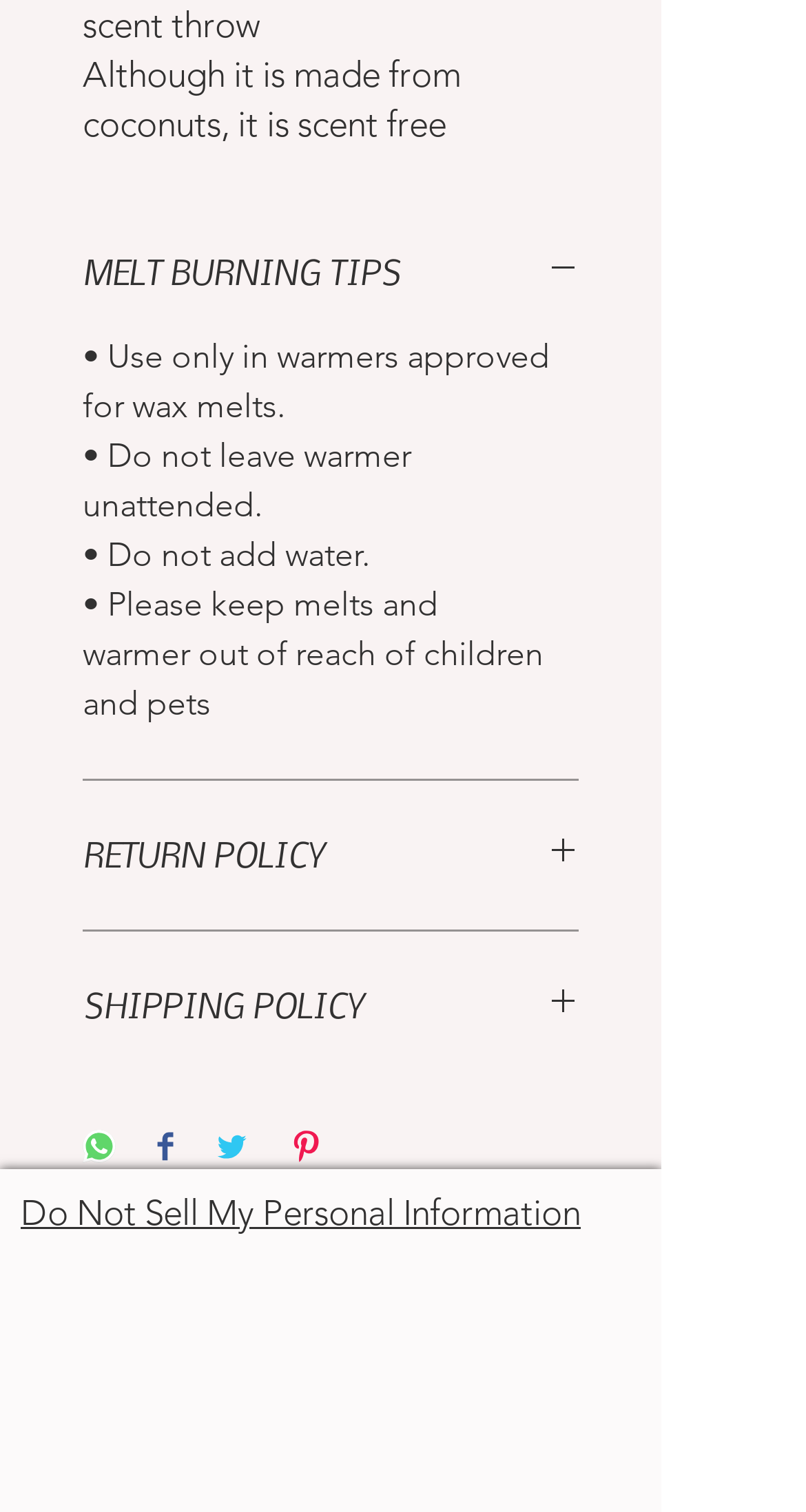Please locate the bounding box coordinates of the region I need to click to follow this instruction: "Share on WhatsApp".

[0.103, 0.747, 0.144, 0.773]